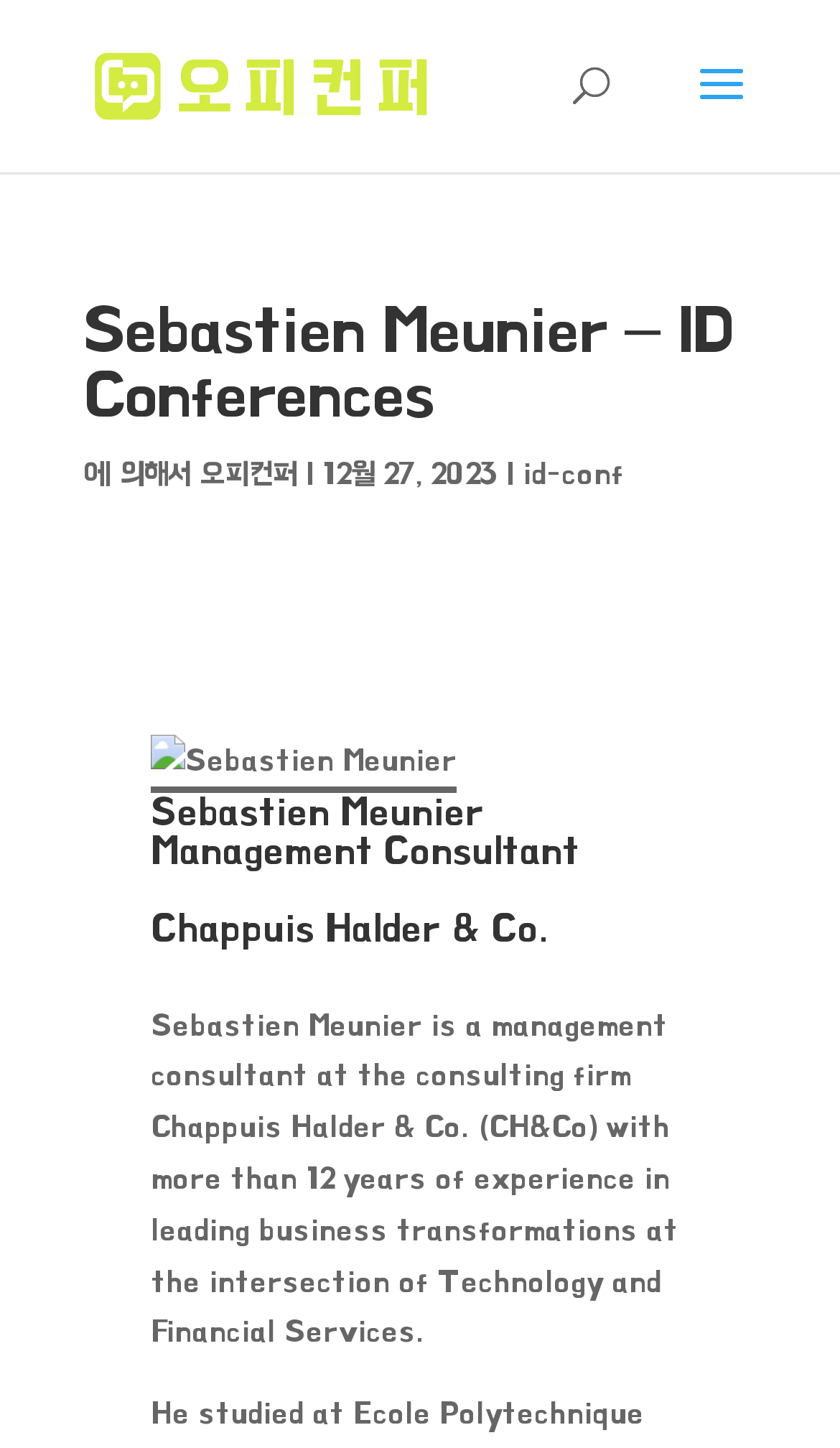How many years of experience does Sebastien Meunier have?
Kindly give a detailed and elaborate answer to the question.

The webpage states that Sebastien Meunier has more than 12 years of experience in leading business transformations at the intersection of Technology and Financial Services, indicating his extensive experience in the field.